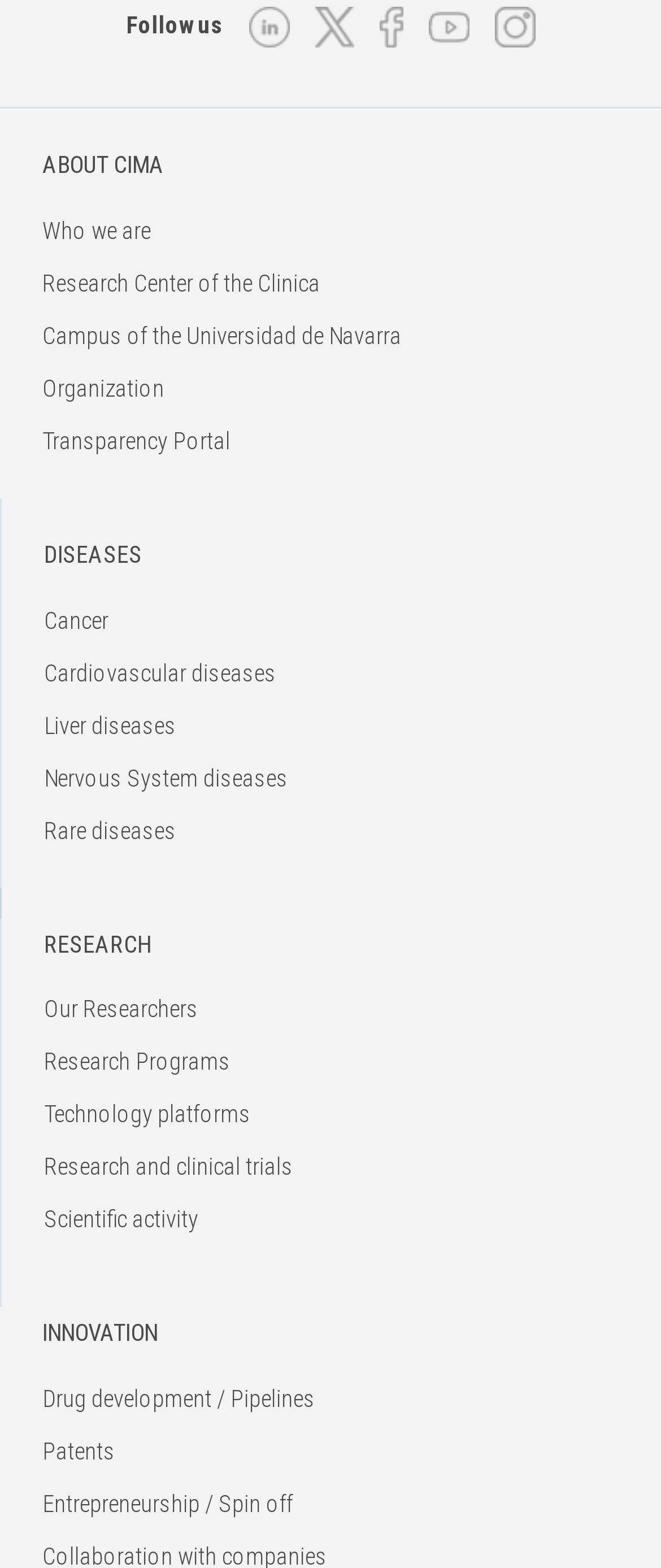Please find the bounding box coordinates of the section that needs to be clicked to achieve this instruction: "Learn about who we are".

[0.064, 0.138, 0.228, 0.155]